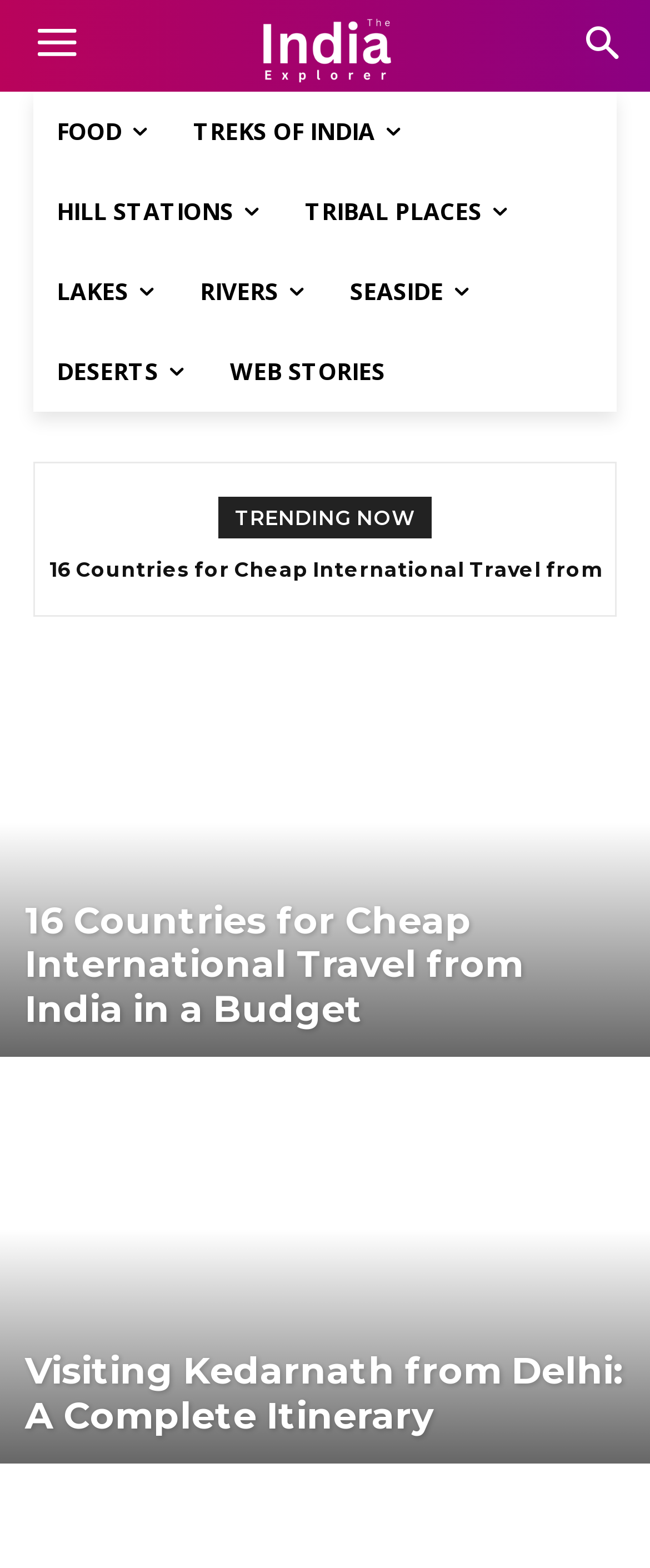Find the bounding box coordinates of the element I should click to carry out the following instruction: "Click the logo".

[0.231, 0.005, 0.769, 0.054]